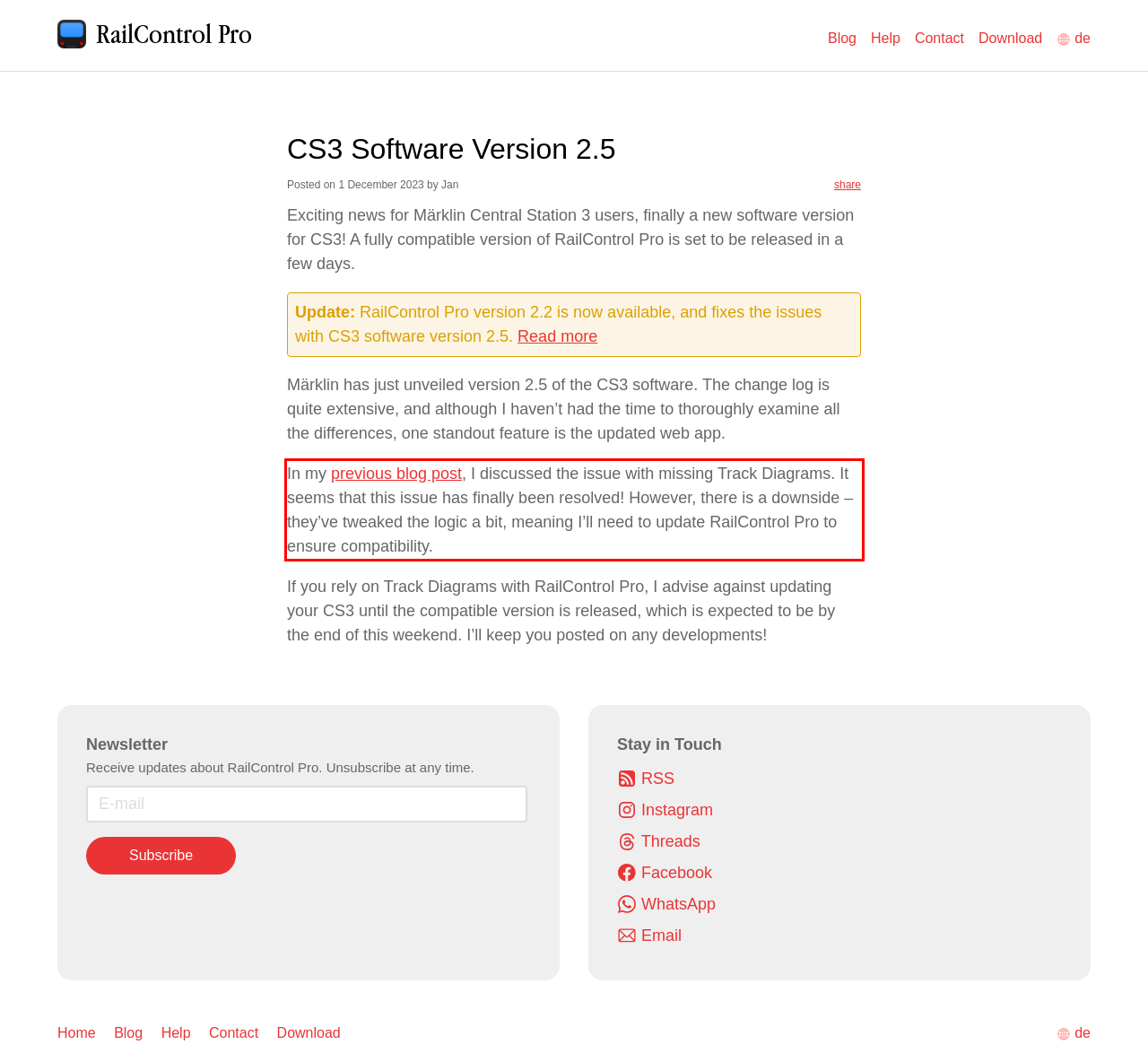By examining the provided screenshot of a webpage, recognize the text within the red bounding box and generate its text content.

In my previous blog post, I discussed the issue with missing Track Diagrams. It seems that this issue has finally been resolved! However, there is a downside – they’ve tweaked the logic a bit, meaning I’ll need to update RailControl Pro to ensure compatibility.